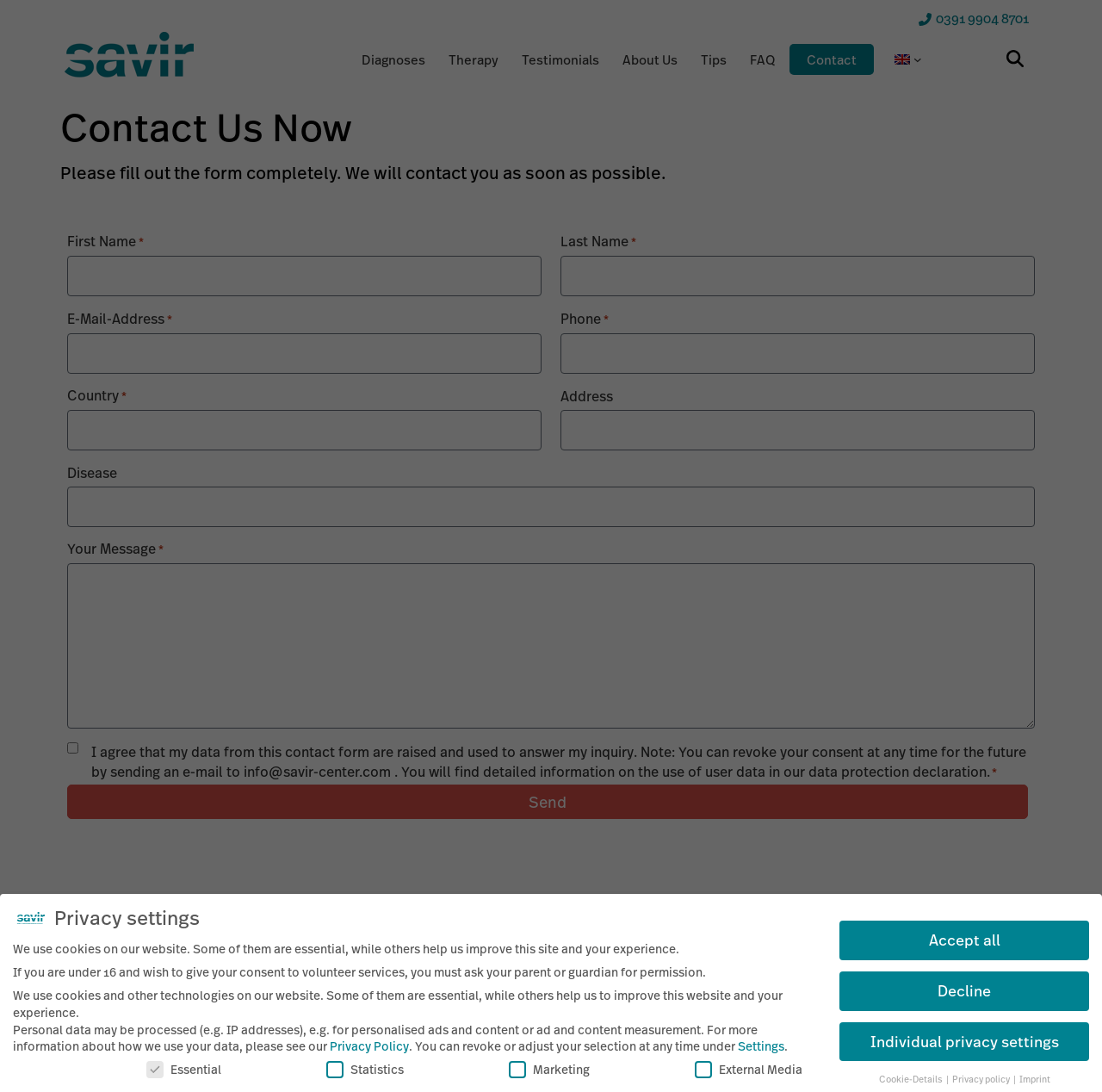Elaborate on the information and visuals displayed on the webpage.

This webpage is about contacting the Savir-Center, a treatment center for glaucoma and visual field impairments. At the top of the page, there is a logo of the Savir-Center and a navigation menu with links to different sections of the website, including diagnoses, therapy, testimonials, and more. 

Below the navigation menu, there is a contact form where users can fill out their information, including first name, last name, email address, phone number, country, address, disease, and a message. The form also includes a checkbox for agreeing to the center's data protection declaration.

To the right of the contact form, there is a section with the center's address and a brief description of its location. Below this section, there is a heading "Here you can find us" followed by a paragraph of text describing the center's location in Magdeburg.

At the bottom of the page, there is a section about privacy settings, which includes a description of how the website uses cookies and other technologies. There are also buttons to accept or decline the use of cookies, as well as links to the website's privacy policy and imprint.

Throughout the page, there are several images, including a logo, a flag, and a telephone icon. There are also several headings and paragraphs of text providing information about the Savir-Center and its services.